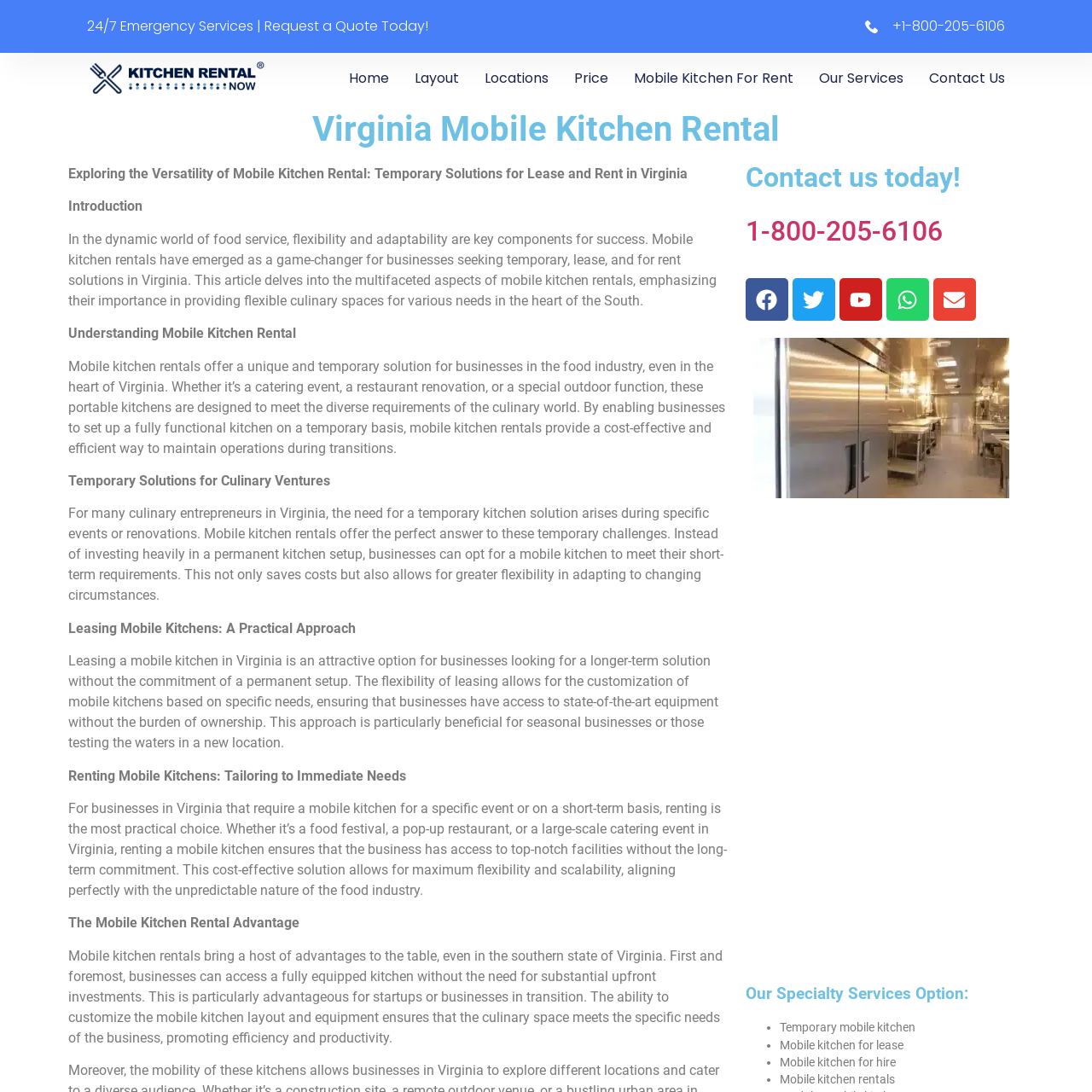Check the picture within the red bounding box and provide a brief answer using one word or phrase: What type of events can mobile kitchens be used for?

catering, pop-up restaurants, and renovations